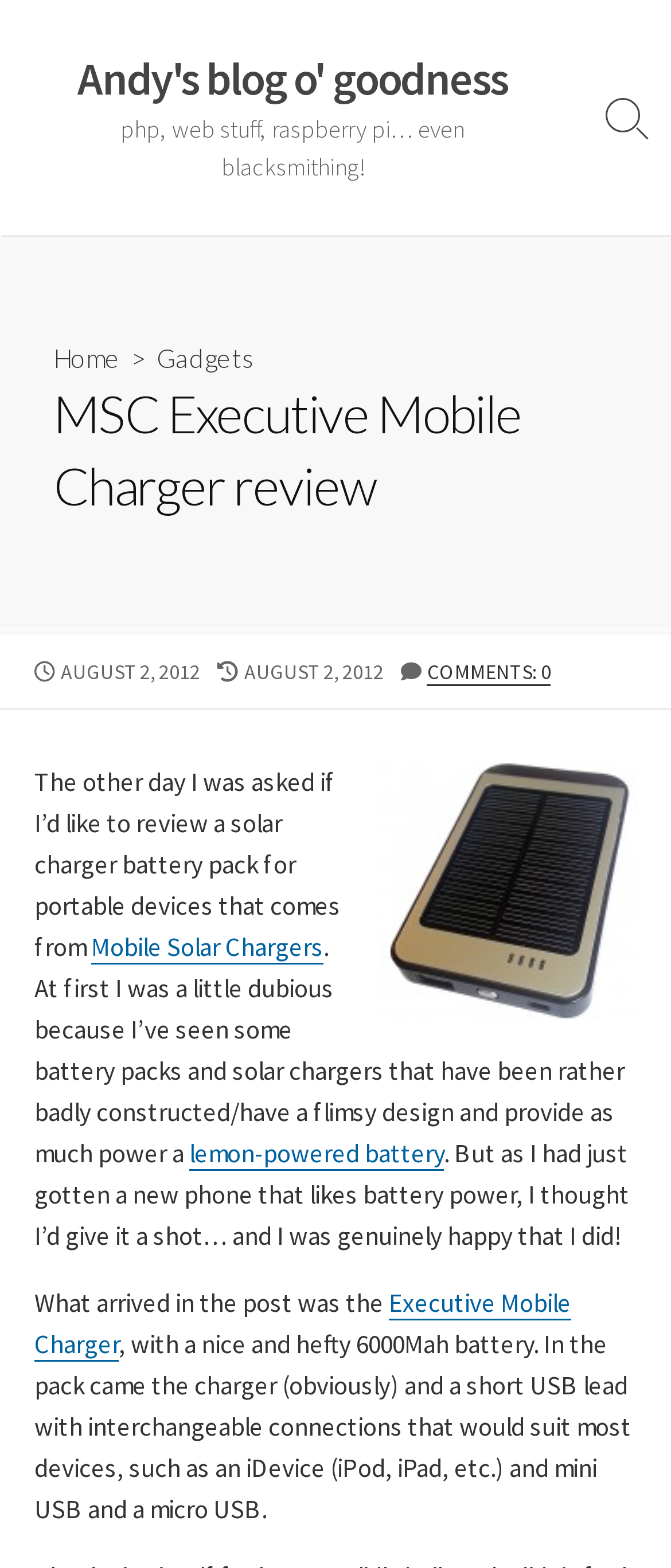Please specify the bounding box coordinates of the element that should be clicked to execute the given instruction: 'Click the 'Gadgets' link'. Ensure the coordinates are four float numbers between 0 and 1, expressed as [left, top, right, bottom].

[0.233, 0.218, 0.379, 0.238]